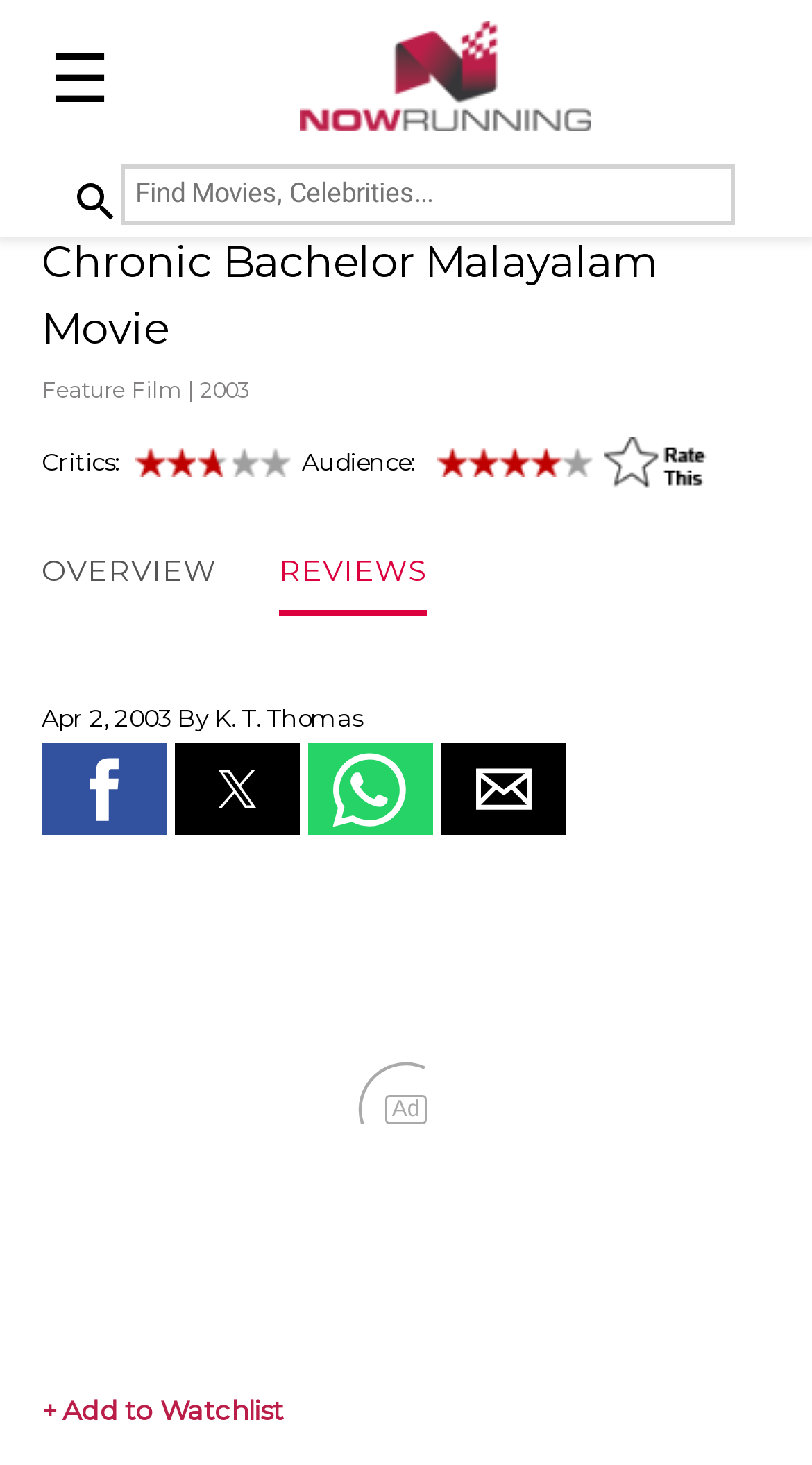Find the bounding box coordinates for the area you need to click to carry out the instruction: "Read the review". The coordinates should be four float numbers between 0 and 1, indicated as [left, top, right, bottom].

[0.051, 0.156, 0.949, 0.247]